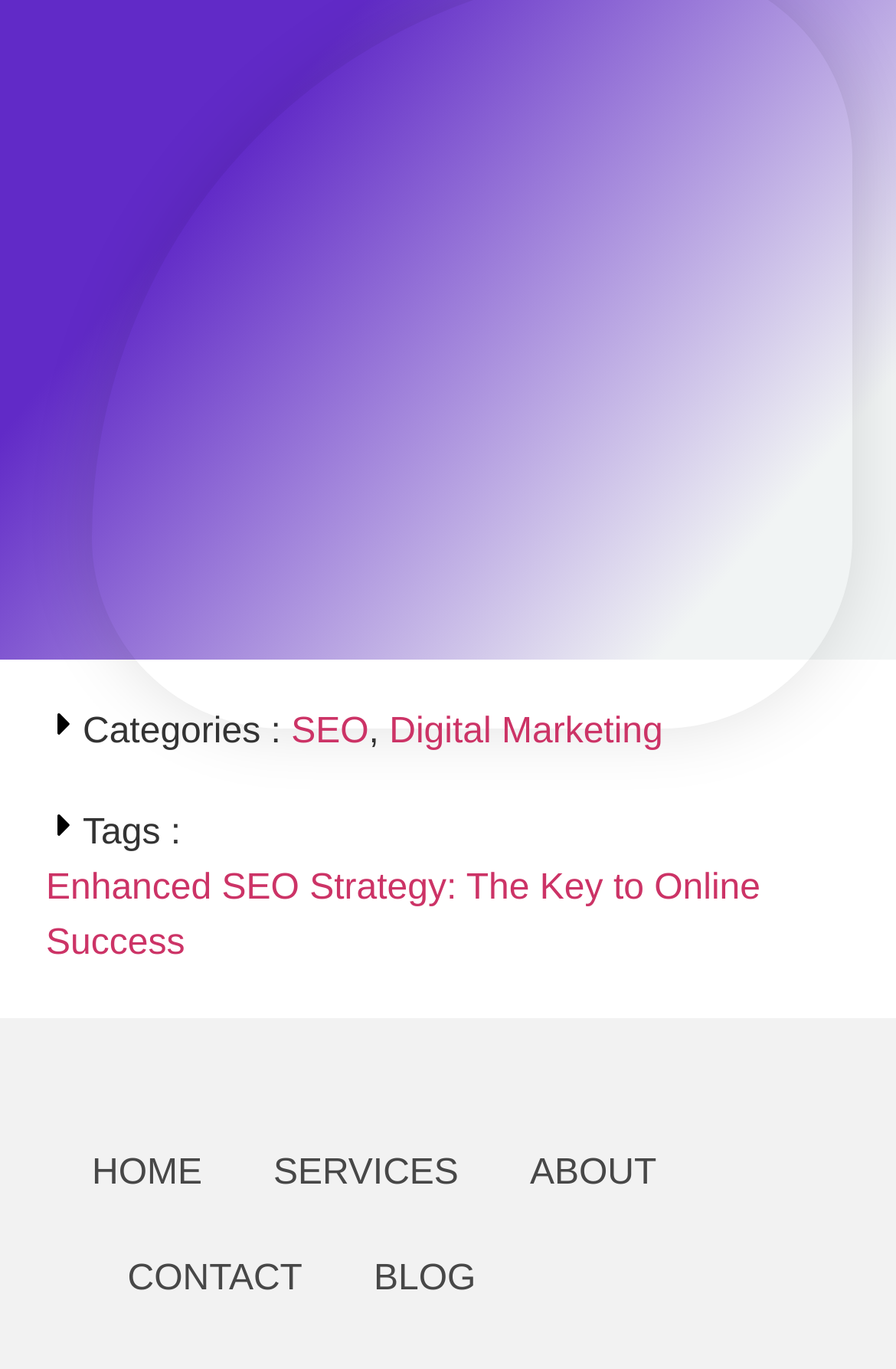Refer to the image and provide a thorough answer to this question:
What is the first tag listed?

I looked at the tags section on the webpage and found that the first tag listed is 'Enhanced SEO Strategy: The Key to Online Success', so the first tag is 'Enhanced SEO Strategy'.